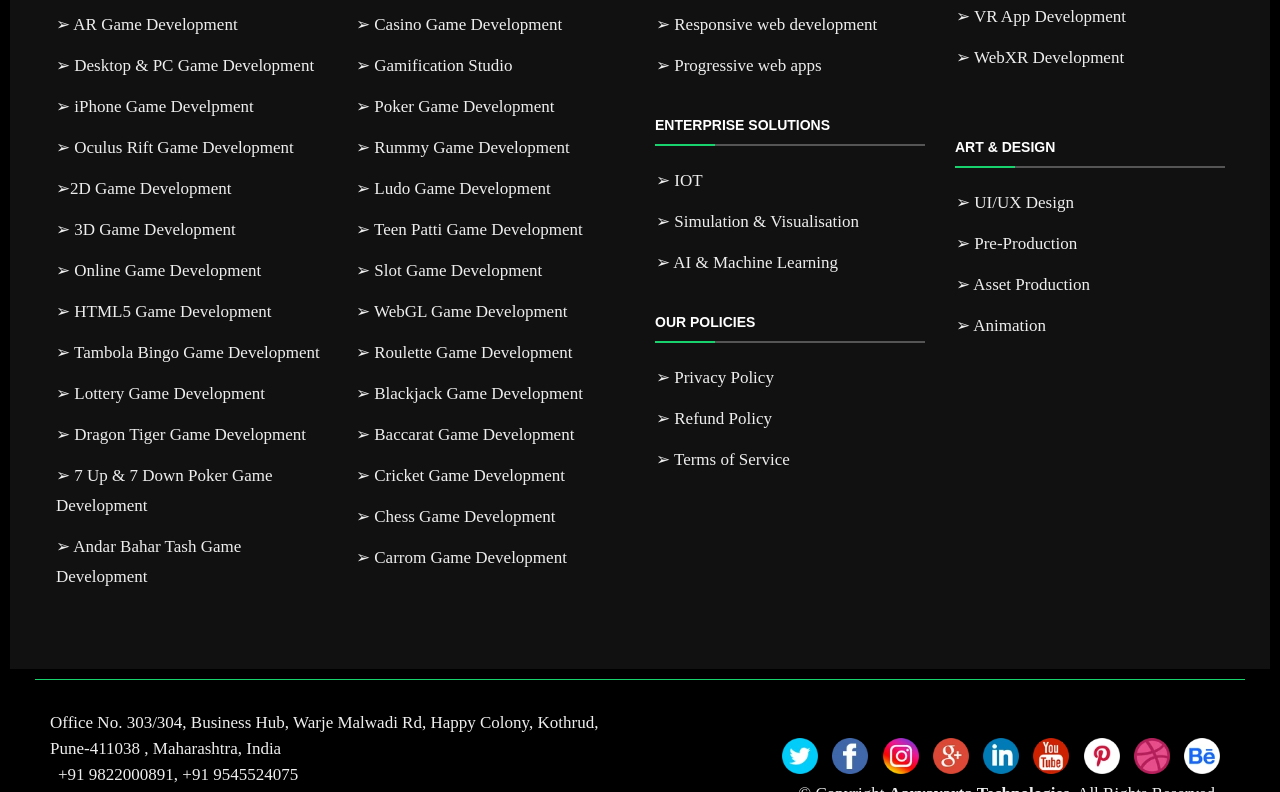How many game development services are listed?
Answer the question with a thorough and detailed explanation.

There are 15 links listed under game development services, including AR Game Development, Desktop & PC Game Development, iPhone Game Development, and so on.